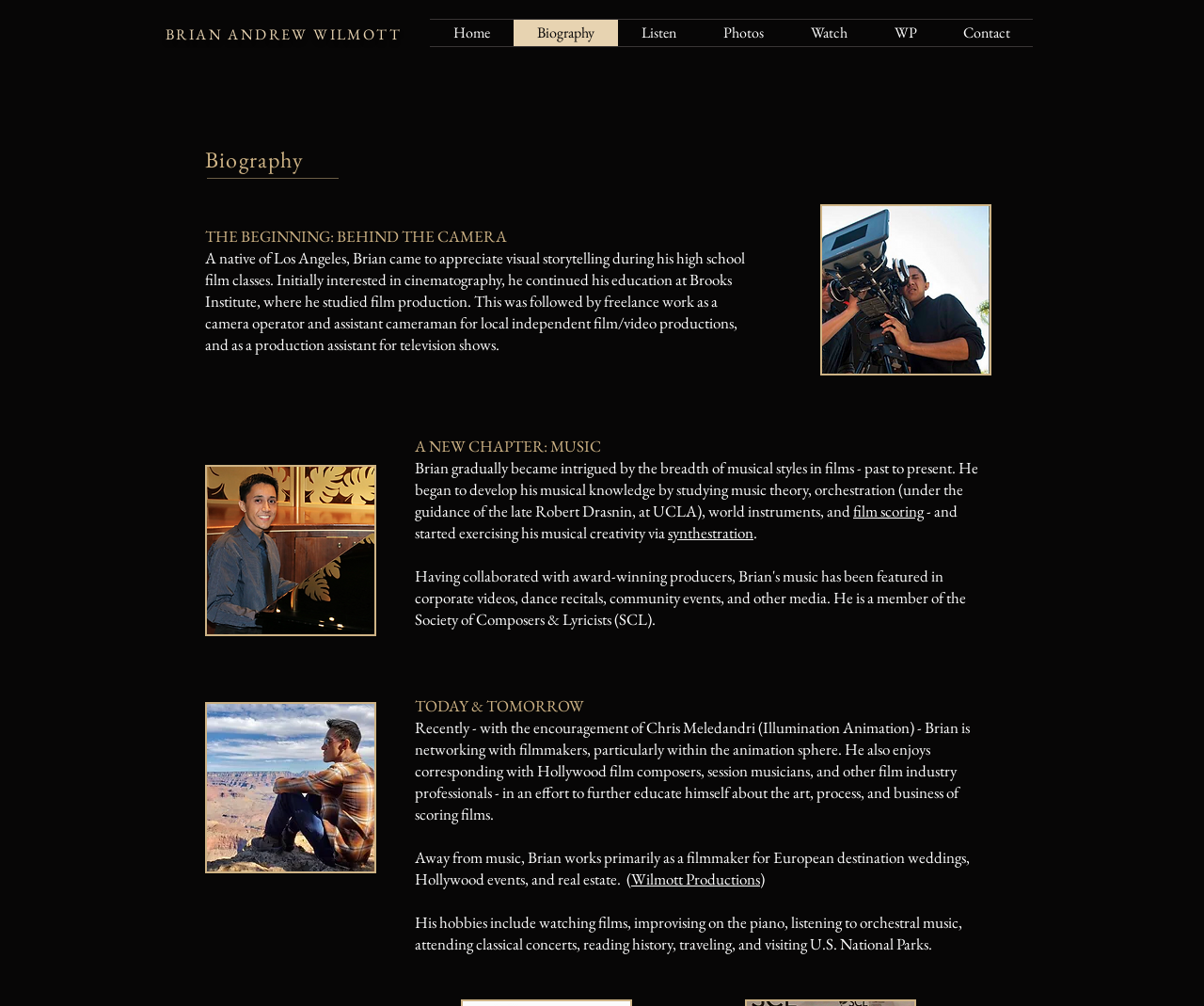Locate the coordinates of the bounding box for the clickable region that fulfills this instruction: "Click on the 'film scoring' link".

[0.709, 0.498, 0.767, 0.519]